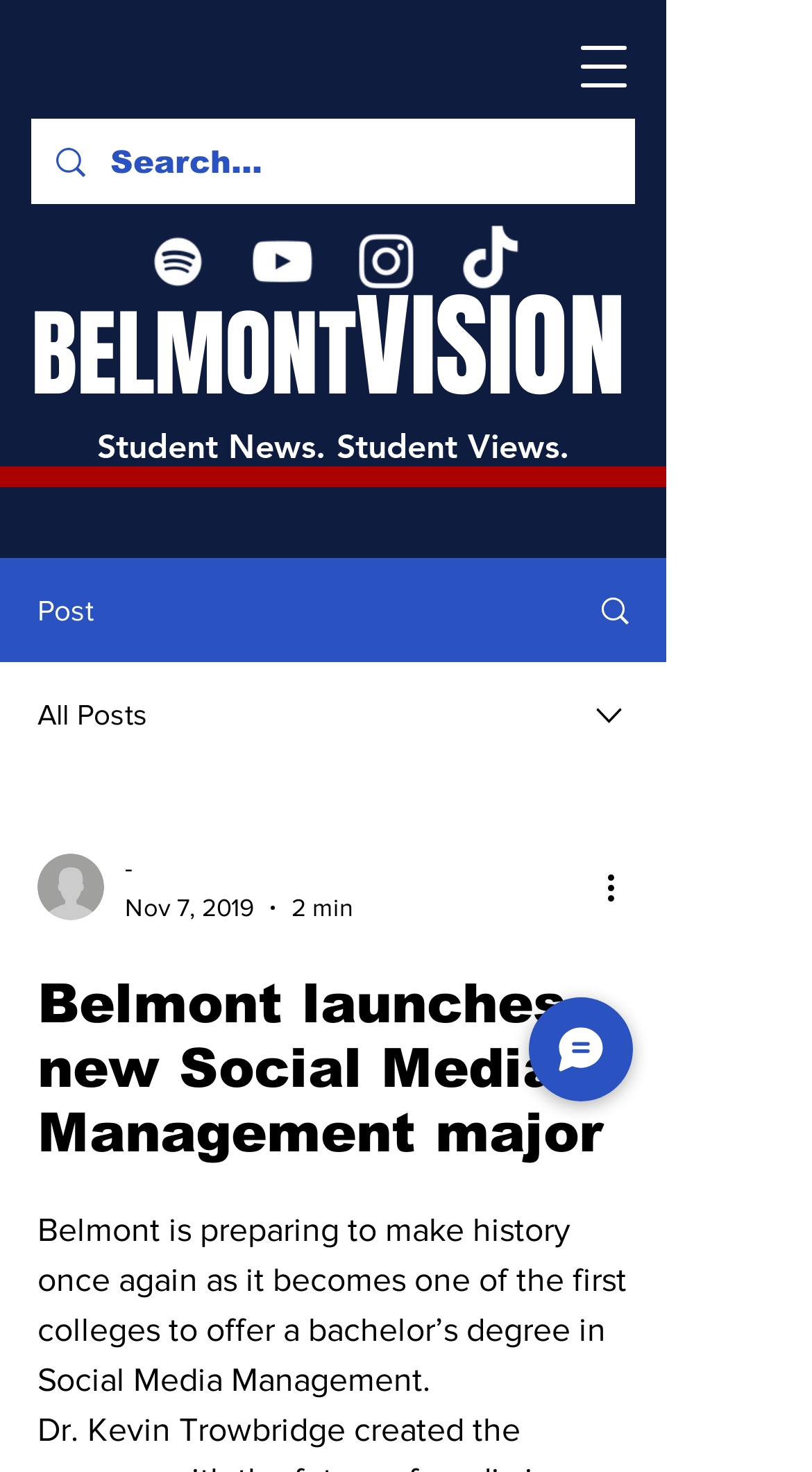Please answer the following question using a single word or phrase: 
What is the topic of the latest article?

Social Media Management major